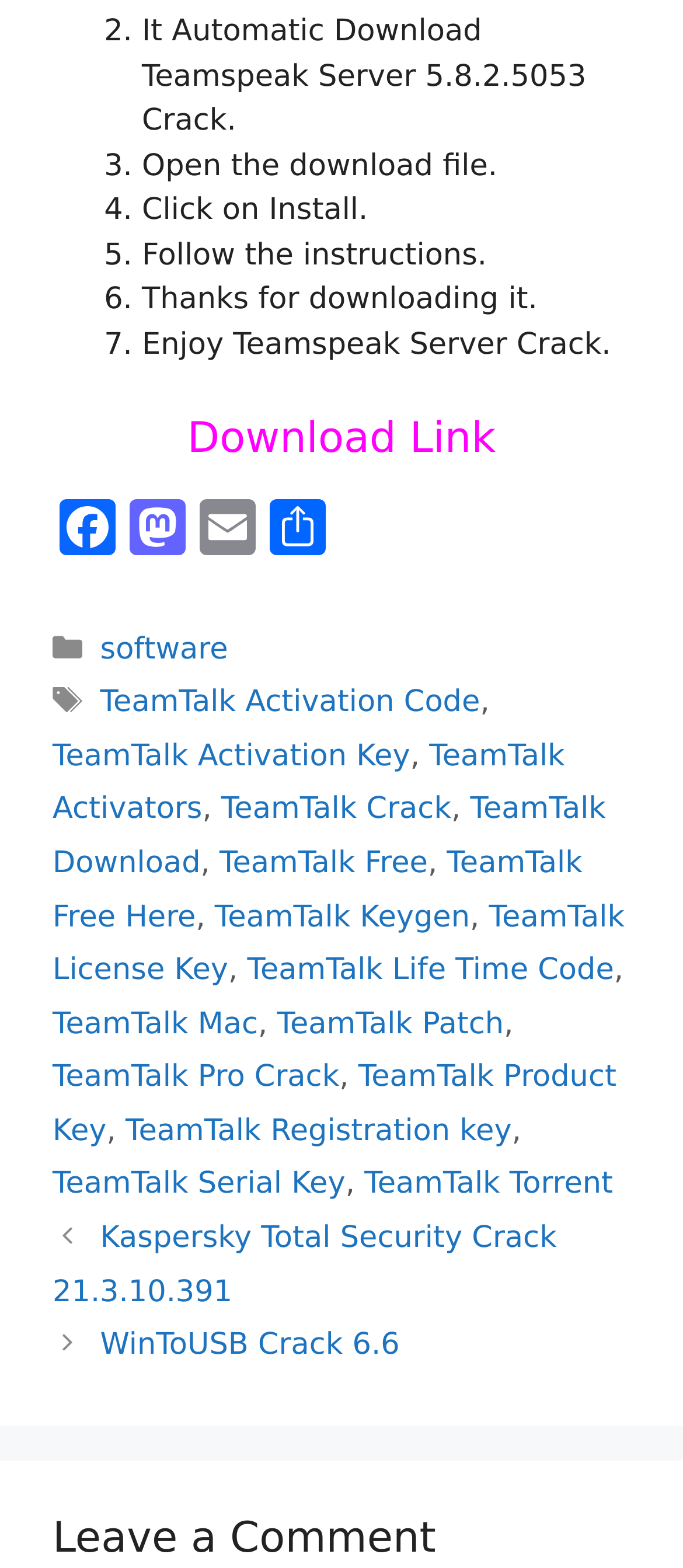What is the name of the software being downloaded?
Look at the image and provide a detailed response to the question.

The name of the software being downloaded is Teamspeak Server, which is mentioned in the list of instructions and is the main topic of the webpage.